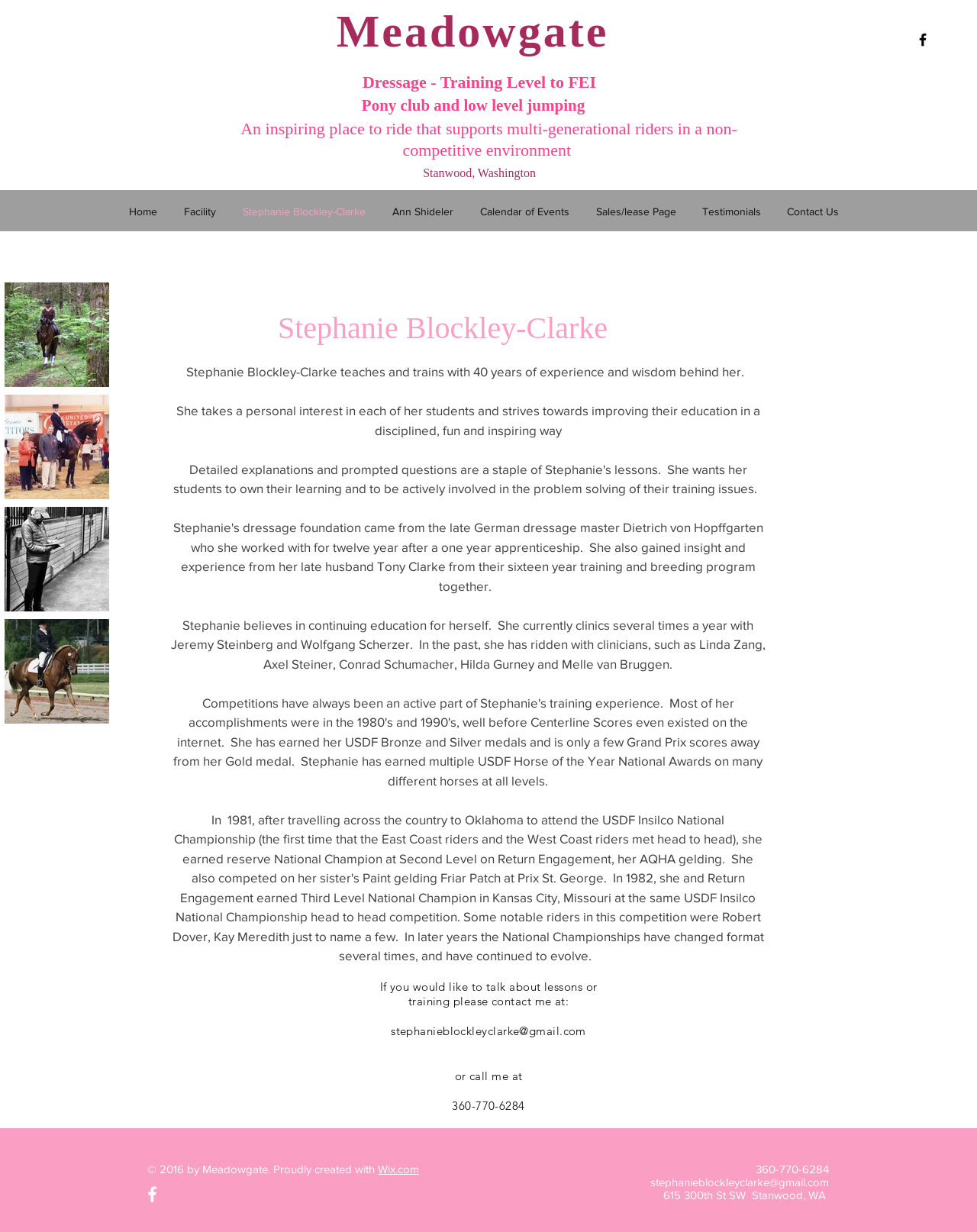Please locate the bounding box coordinates of the element's region that needs to be clicked to follow the instruction: "Contact Stephanie Blockley-Clarke". The bounding box coordinates should be provided as four float numbers between 0 and 1, i.e., [left, top, right, bottom].

[0.4, 0.831, 0.6, 0.843]